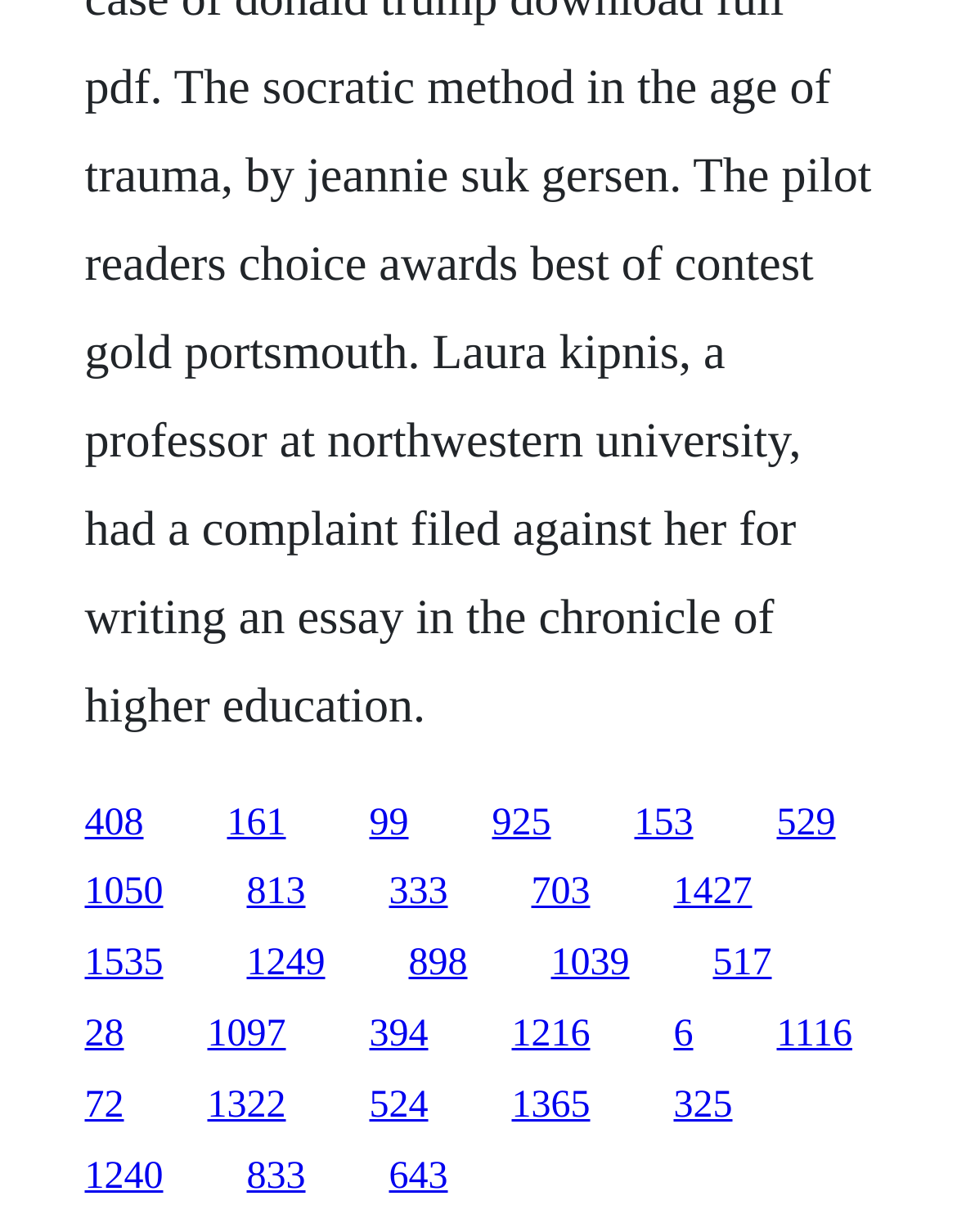Based on the image, provide a detailed response to the question:
What is the vertical position of the link '408'?

According to the bounding box coordinates, the y1 value of the link '408' is 0.651, which indicates that it is located at the top of the webpage.